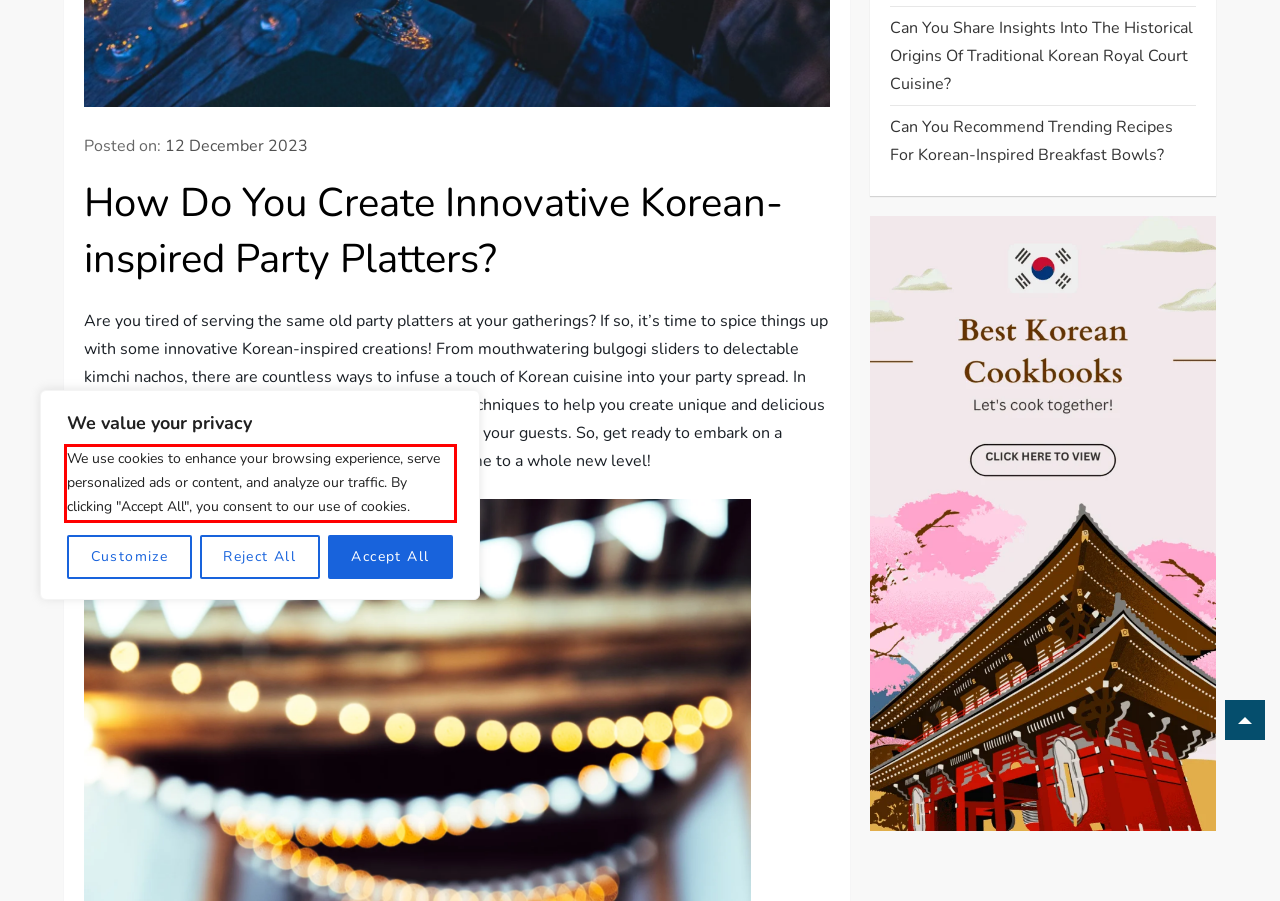Analyze the red bounding box in the provided webpage screenshot and generate the text content contained within.

We use cookies to enhance your browsing experience, serve personalized ads or content, and analyze our traffic. By clicking "Accept All", you consent to our use of cookies.